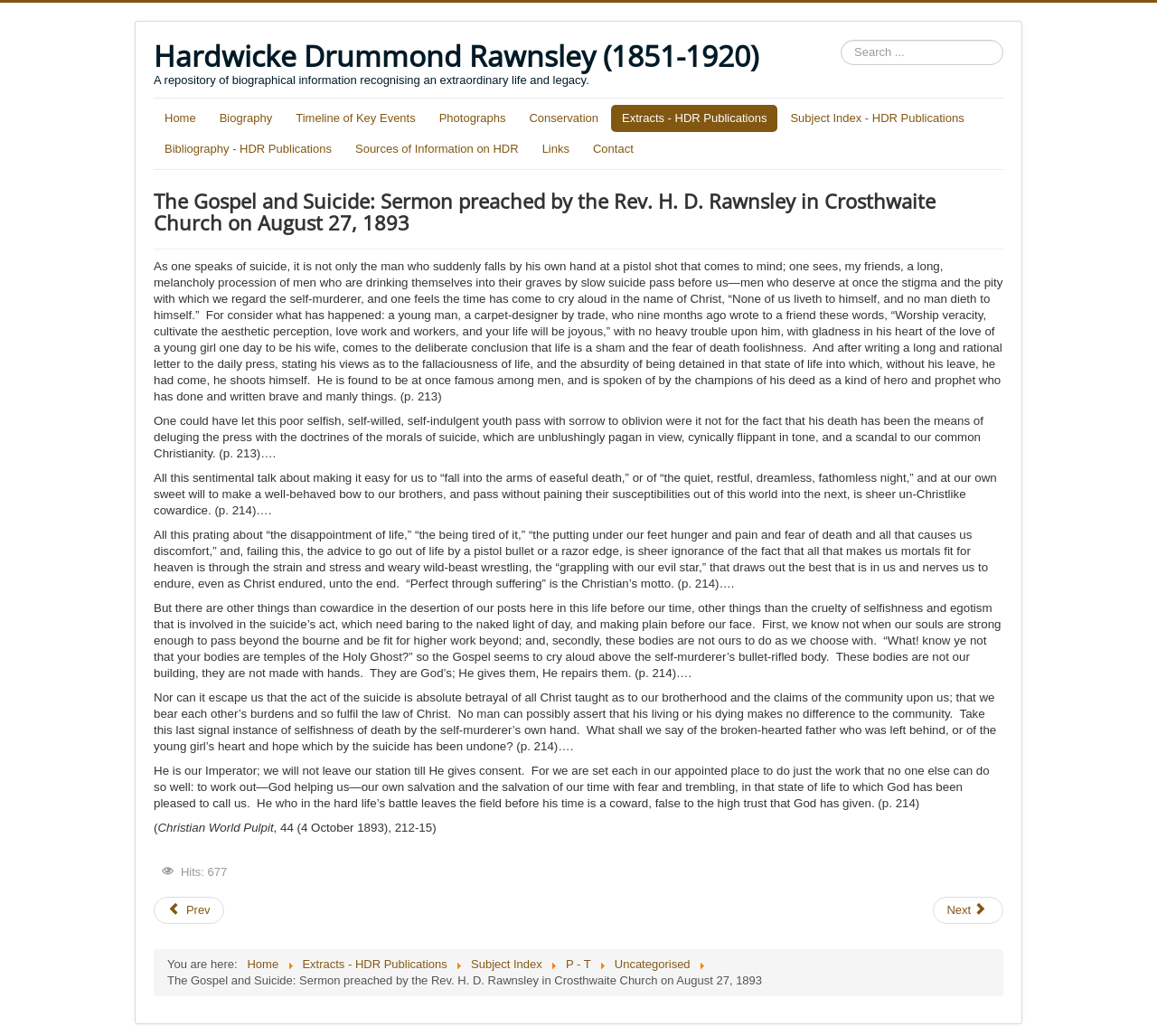Given the content of the image, can you provide a detailed answer to the question?
How many articles are there in the 'Extracts - HDR Publications' section?

The number of articles in the 'Extracts - HDR Publications' section is 677, as indicated by the text 'Hits: 677'.